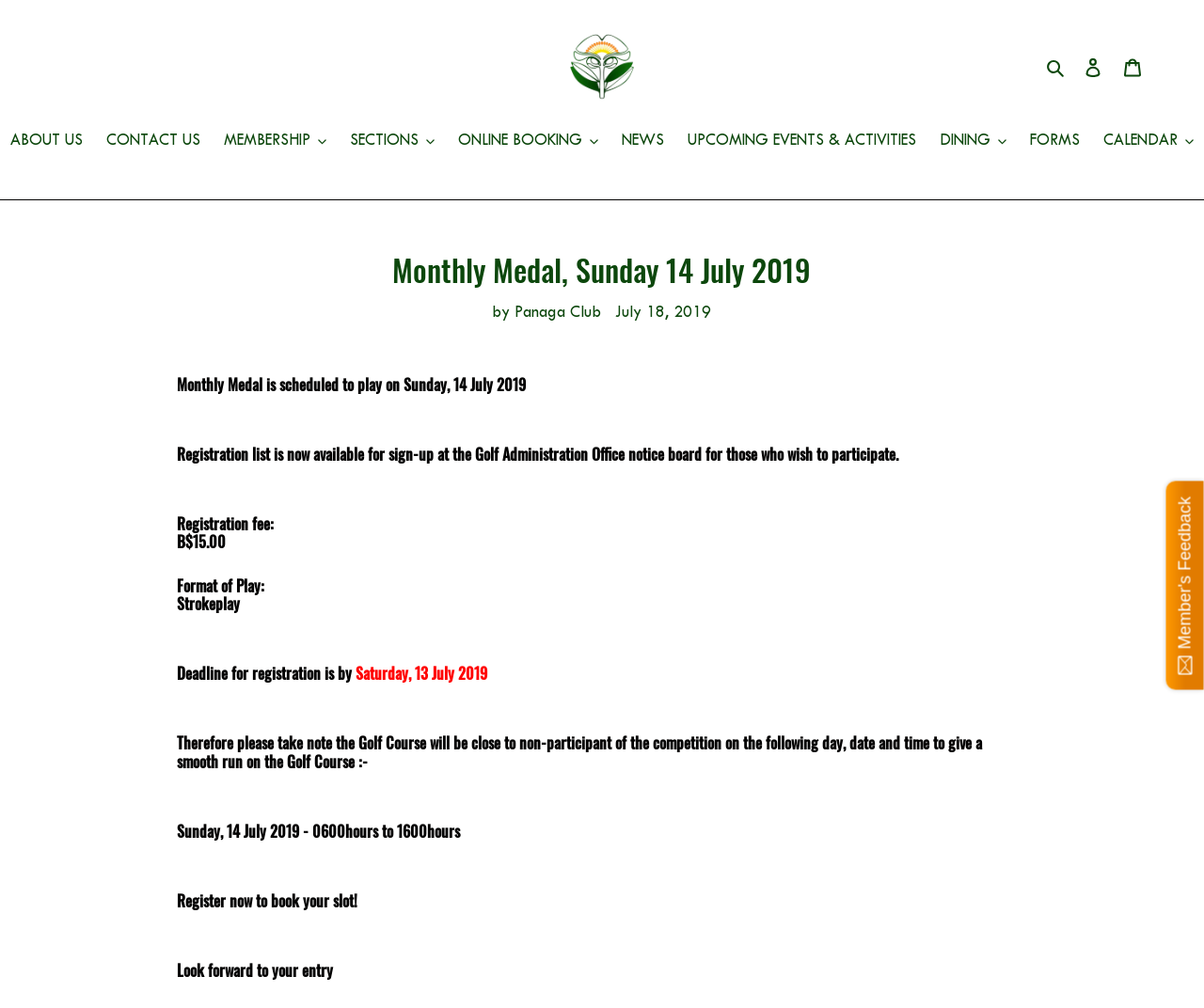Please give a one-word or short phrase response to the following question: 
What is the format of play for the Monthly Medal event?

Strokeplay